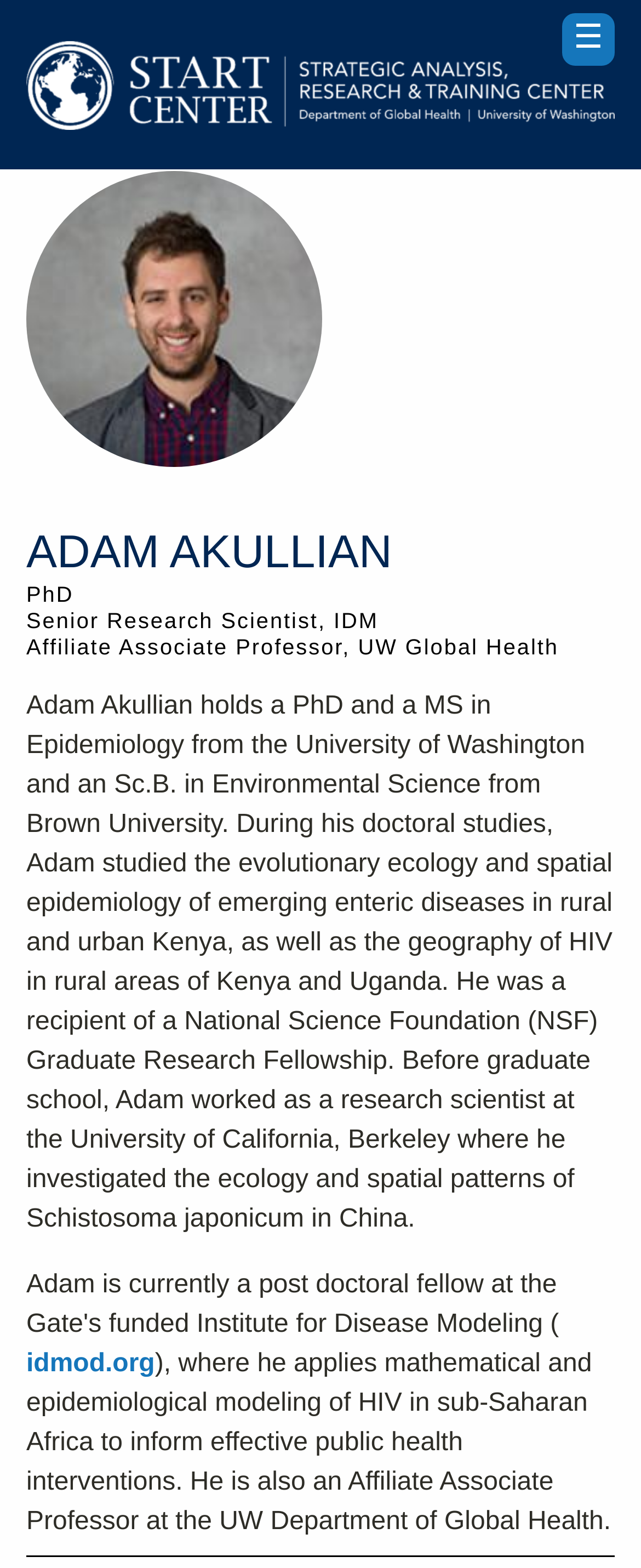What is the topic of Adam Akullian's research?
Answer the question in as much detail as possible.

The webpage mentions that Adam Akullian studied the evolutionary ecology and spatial epidemiology of emerging enteric diseases during his doctoral studies, indicating that his research is focused on epidemiology.